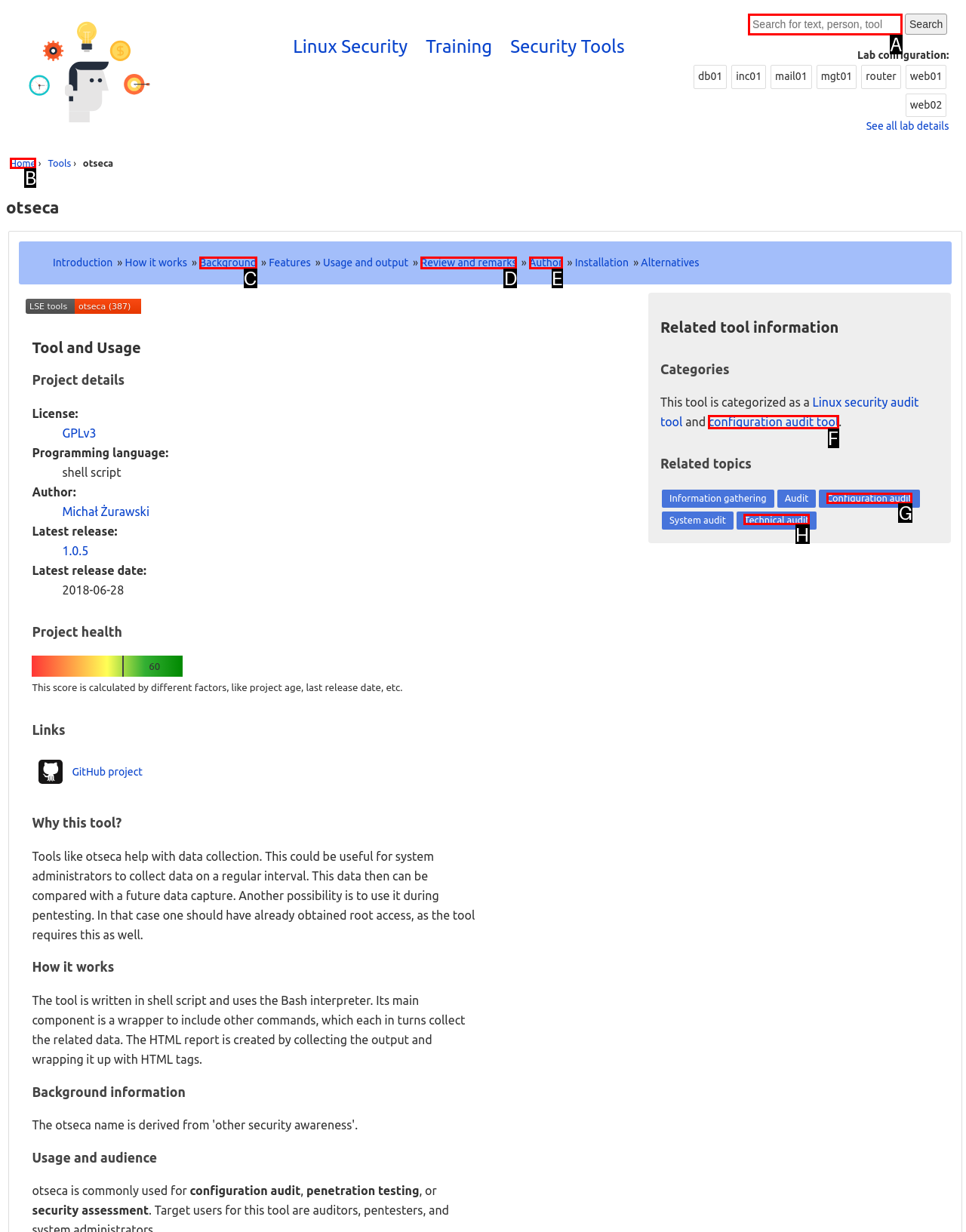Choose the HTML element that aligns with the description: Configuration audit. Indicate your choice by stating the letter.

G